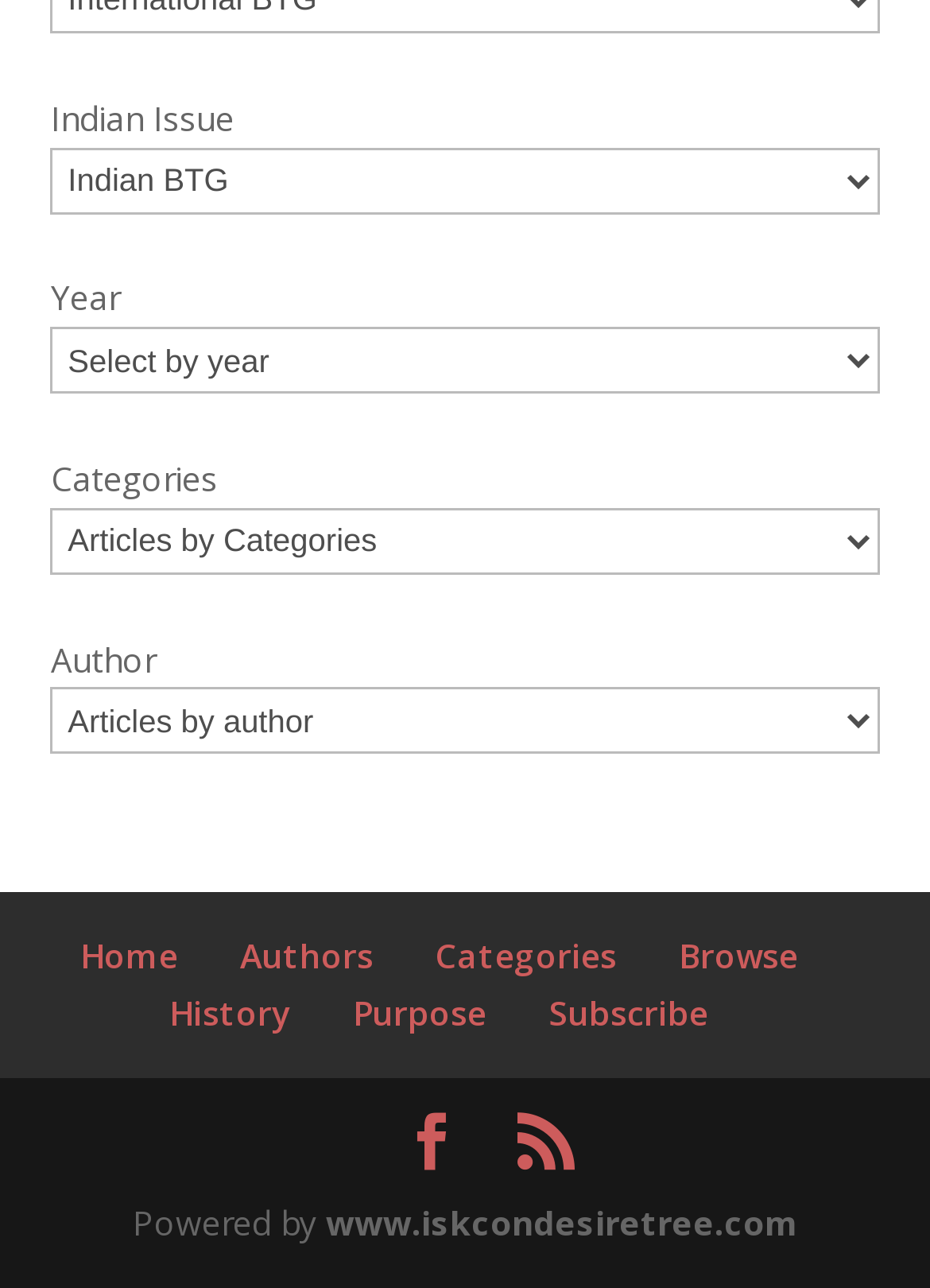How many links are present in the footer?
Provide a detailed answer to the question, using the image to inform your response.

The footer section of the webpage has 9 links, namely 'Home', 'Authors', 'Categories', 'Browse', 'History', 'Purpose', 'Subscribe', and two social media links.